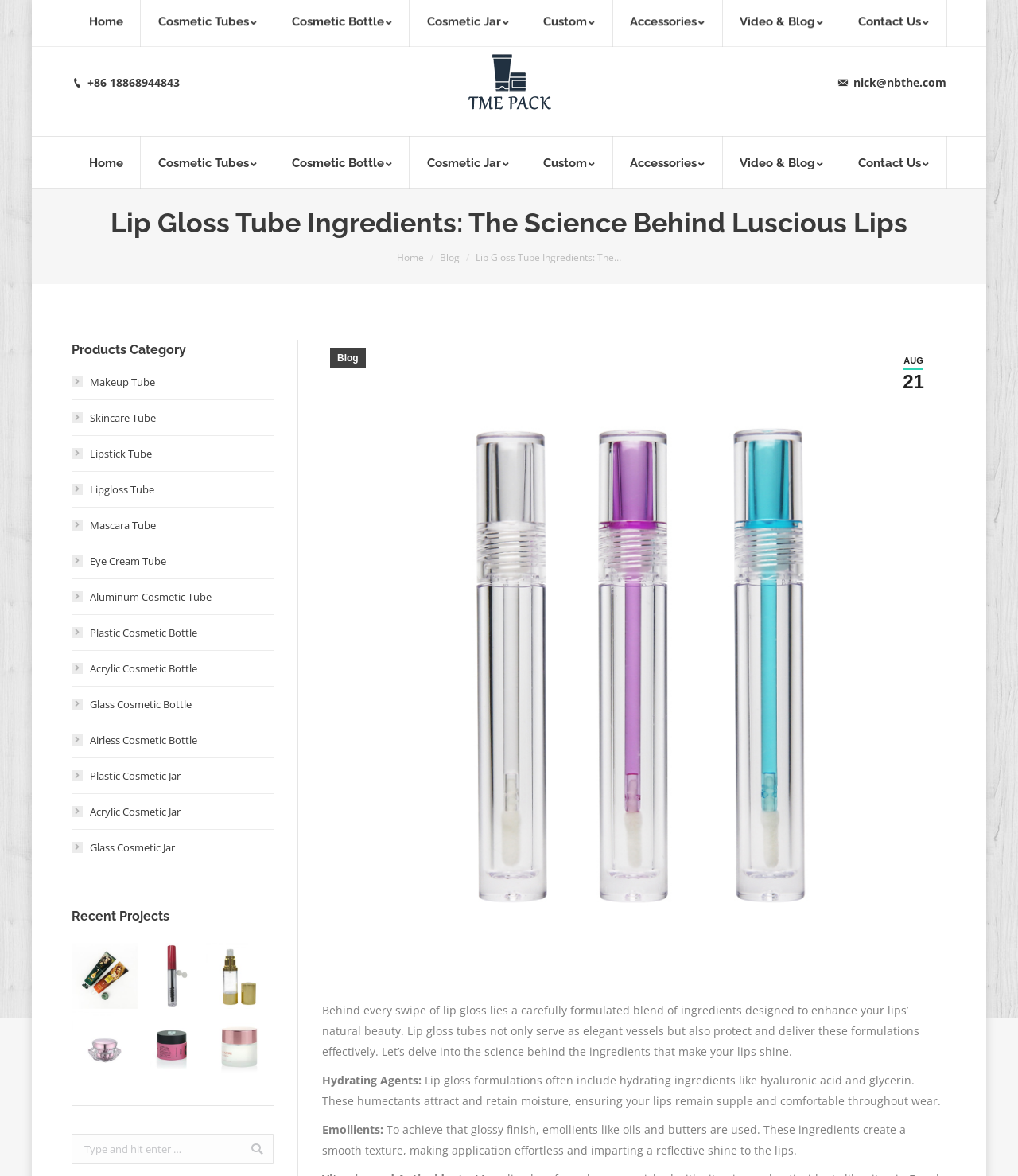Specify the bounding box coordinates of the area that needs to be clicked to achieve the following instruction: "Learn about lip gloss tube ingredients".

[0.316, 0.853, 0.903, 0.901]